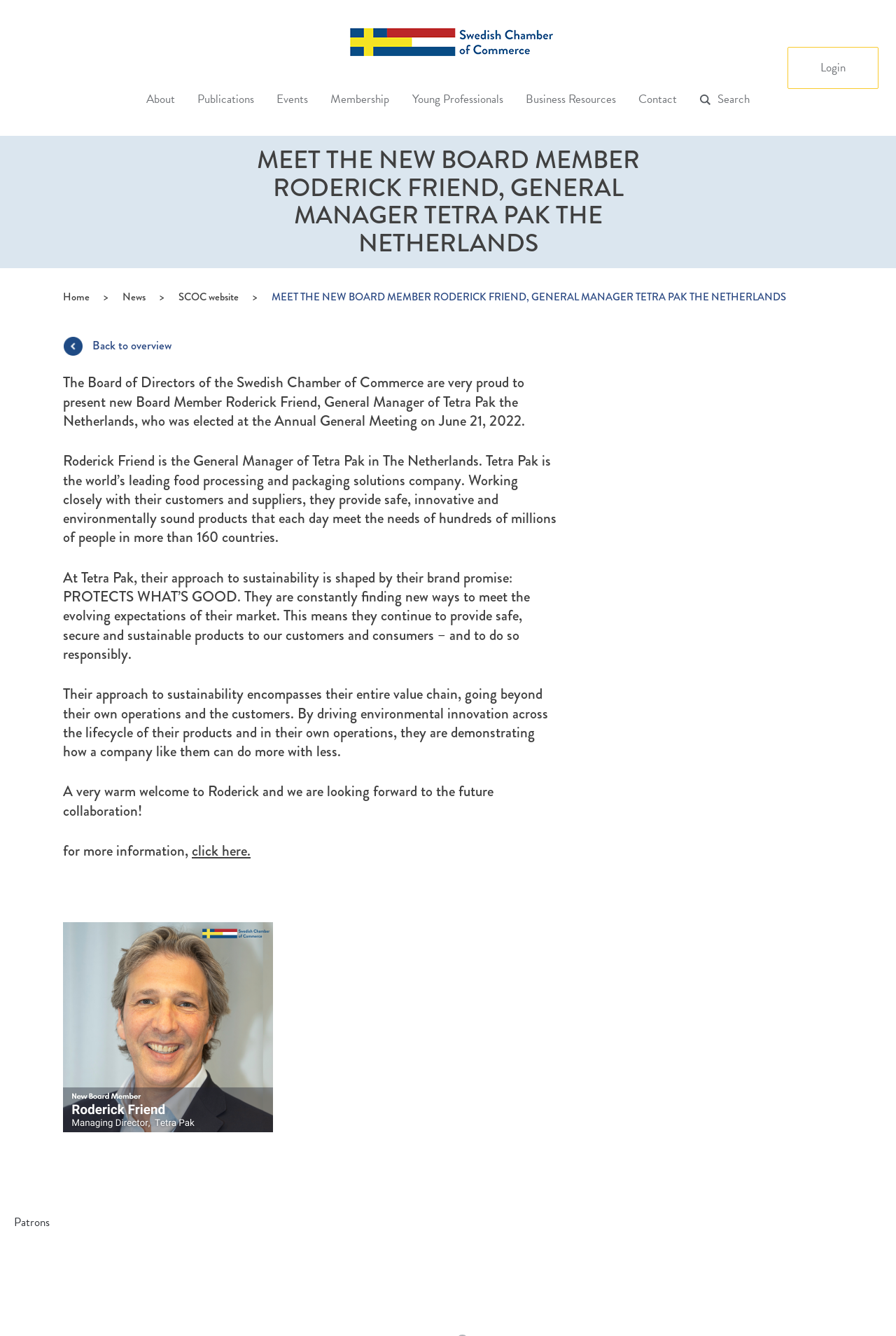Please provide a one-word or phrase answer to the question: 
What is the company where Roderick Friend is the General Manager?

Tetra Pak